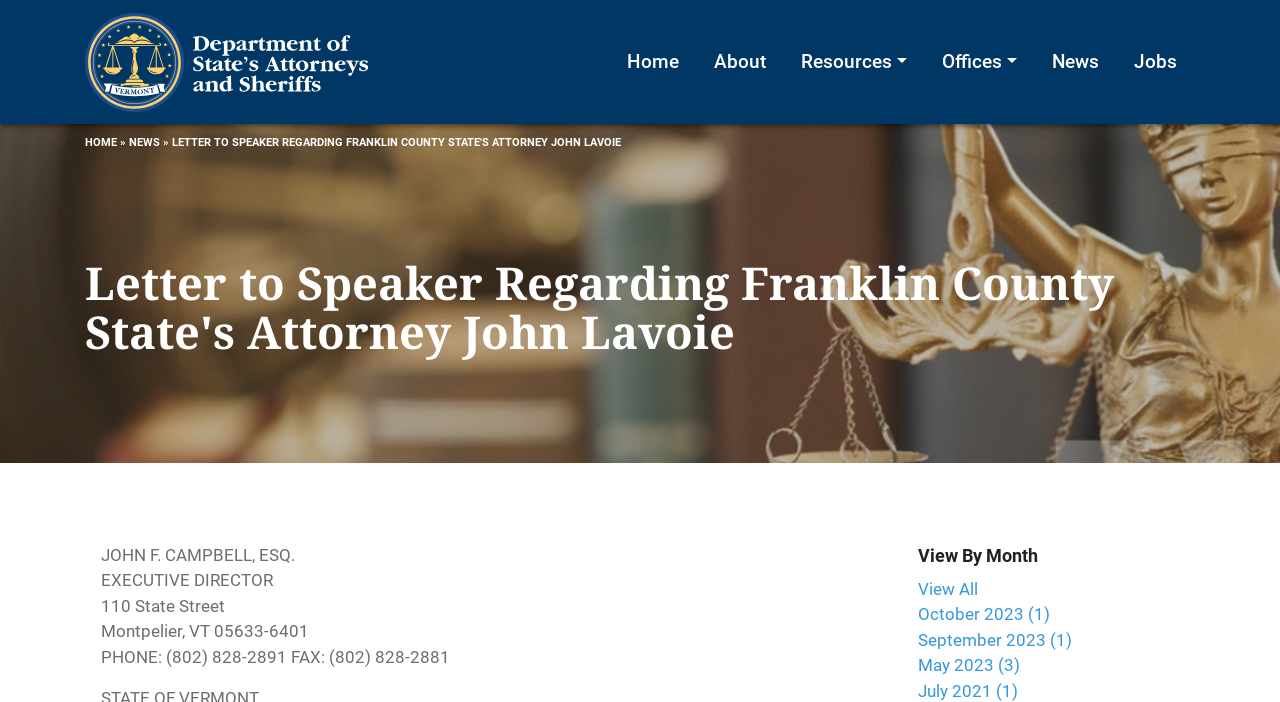Can you find the bounding box coordinates for the element that needs to be clicked to execute this instruction: "view news"? The coordinates should be given as four float numbers between 0 and 1, i.e., [left, top, right, bottom].

[0.808, 0.0, 0.873, 0.177]